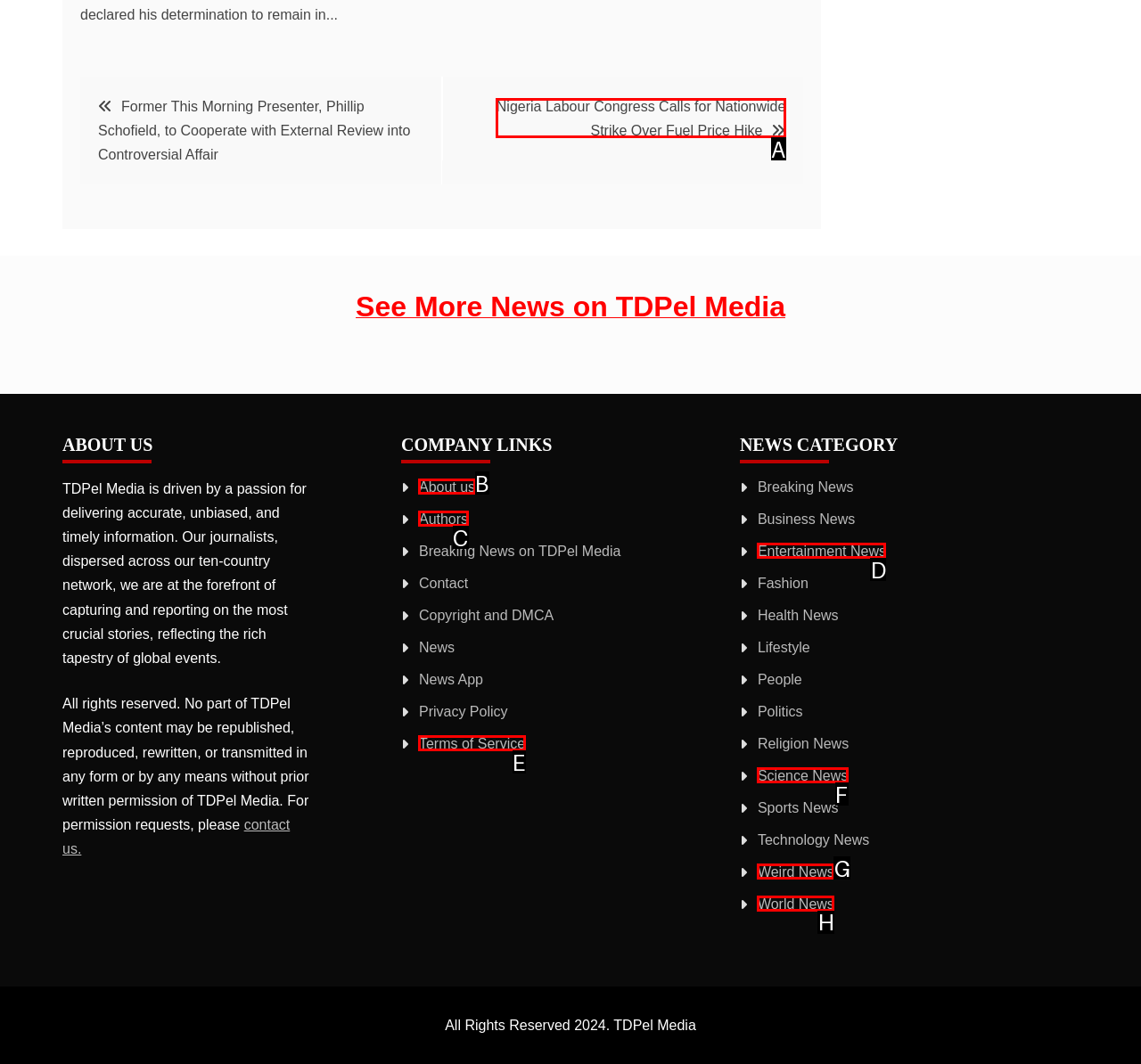Identify the HTML element to select in order to accomplish the following task: Explore 'World News'
Reply with the letter of the chosen option from the given choices directly.

H